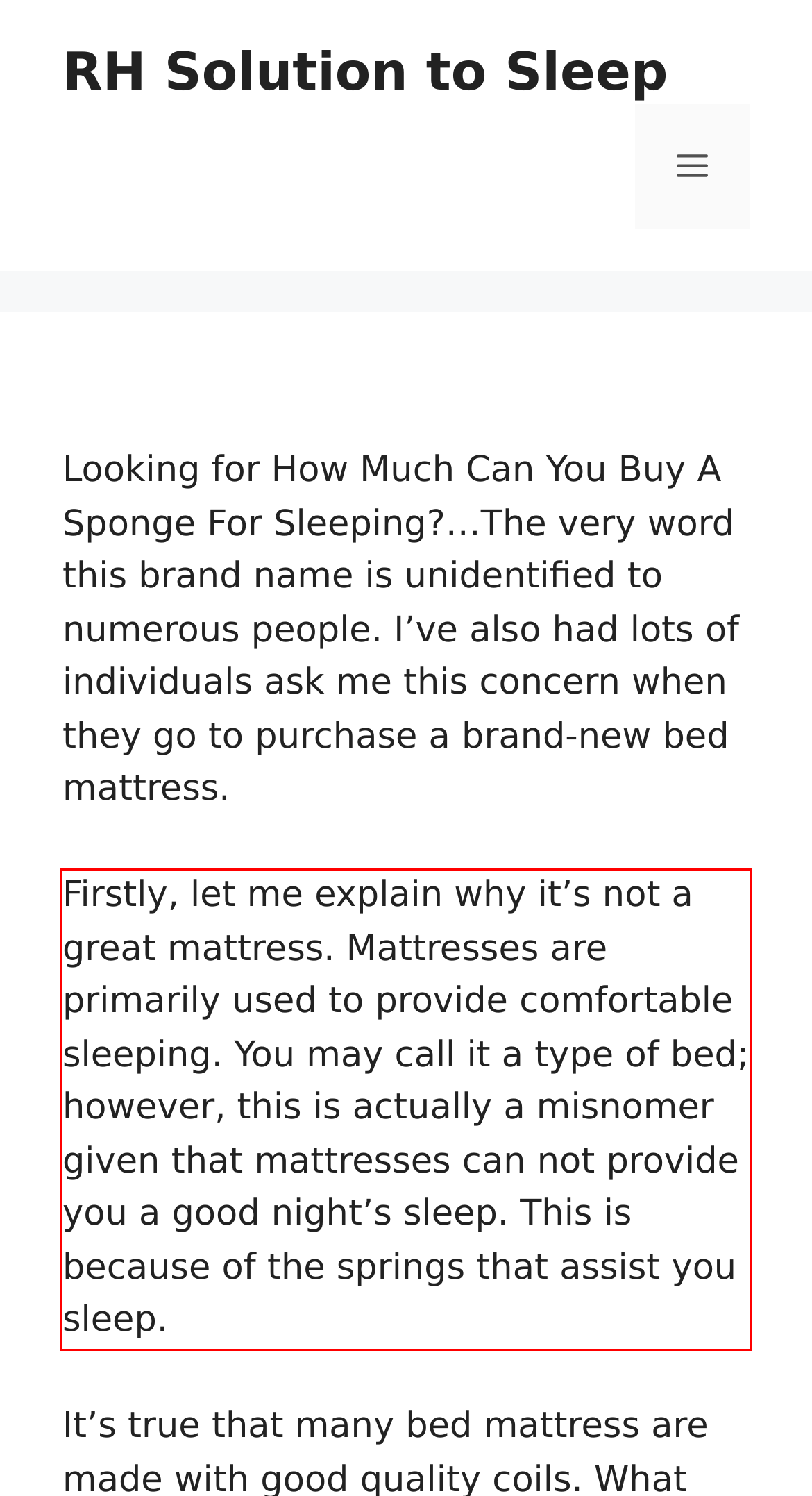Using the provided screenshot of a webpage, recognize the text inside the red rectangle bounding box by performing OCR.

Firstly, let me explain why it’s not a great mattress. Mattresses are primarily used to provide comfortable sleeping. You may call it a type of bed; however, this is actually a misnomer given that mattresses can not provide you a good night’s sleep. This is because of the springs that assist you sleep.